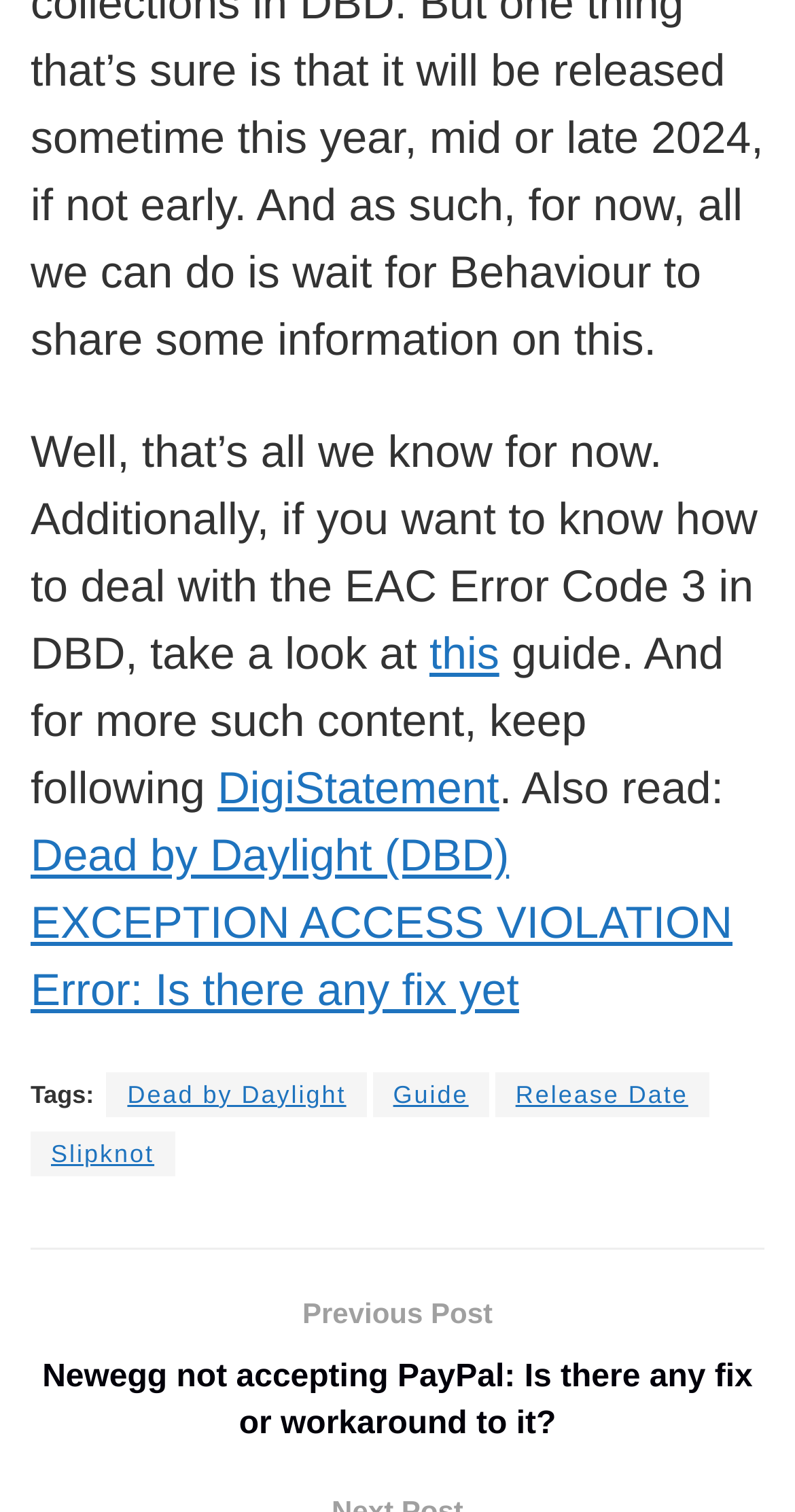Give a one-word or short phrase answer to this question: 
What are the tags related to the article?

Dead by Daylight, Guide, Release Date, Slipknot